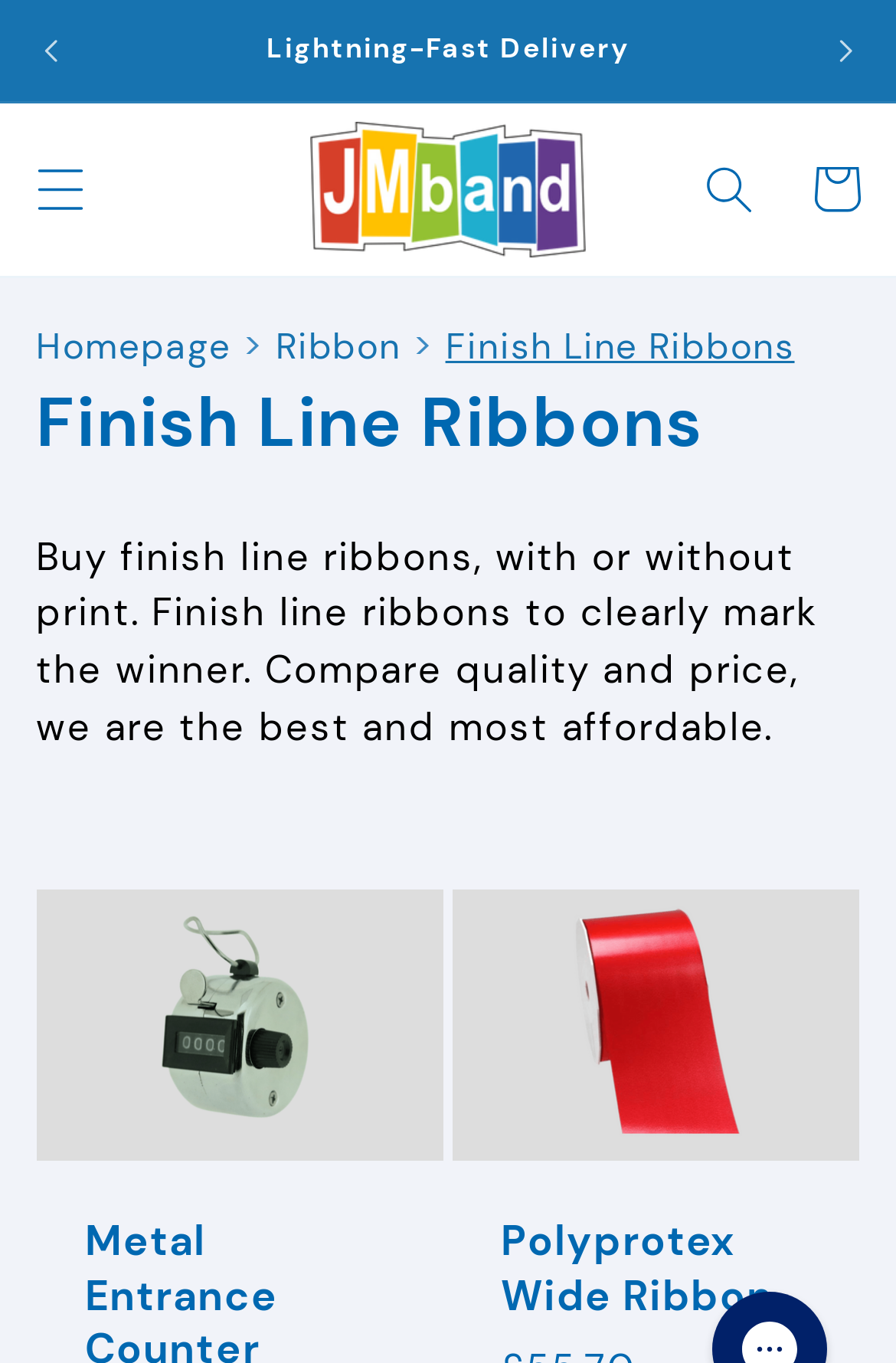Please identify the bounding box coordinates of the element that needs to be clicked to perform the following instruction: "Learn more about Polyprotex Wide Ribbon".

[0.559, 0.893, 0.906, 0.972]